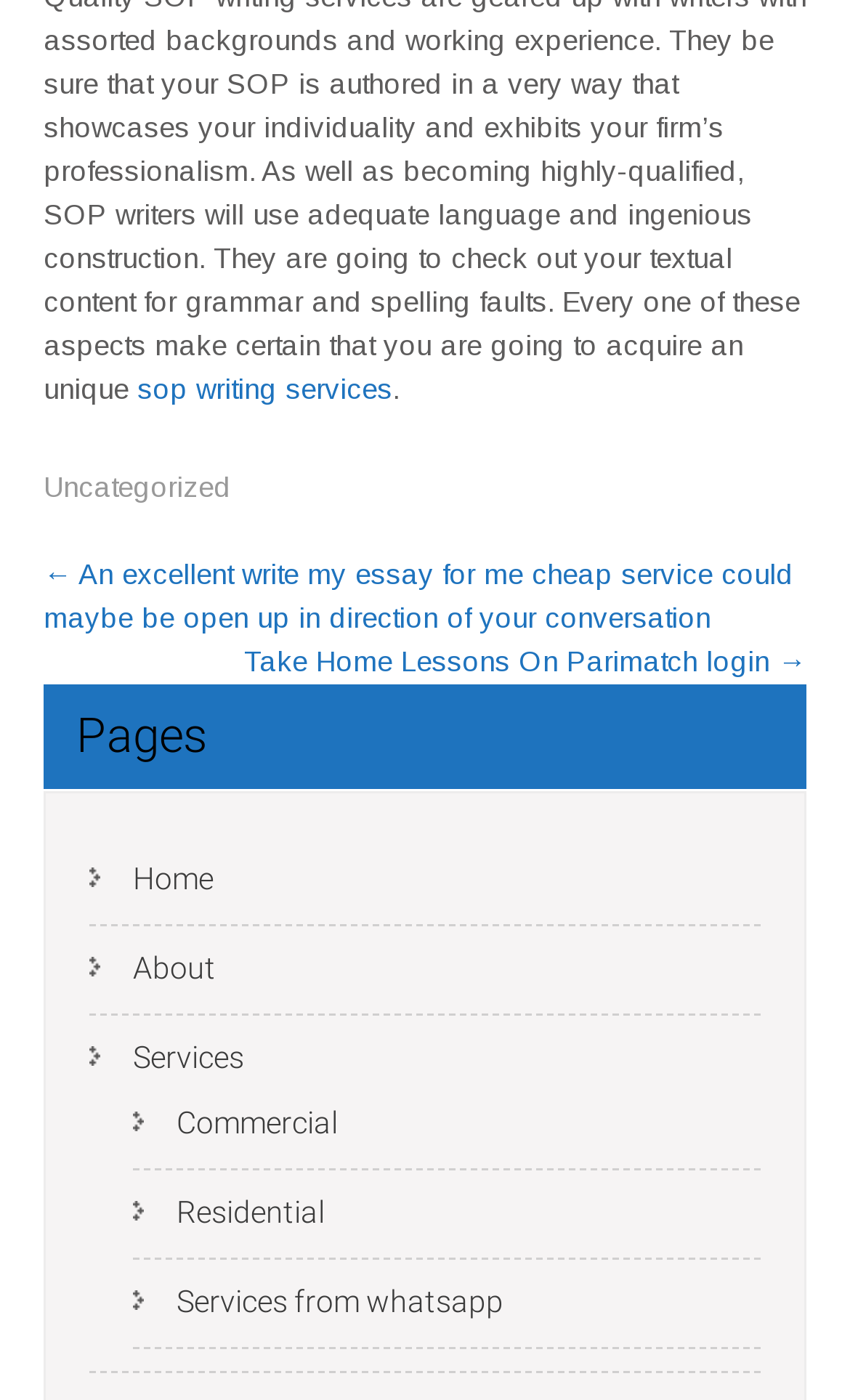Locate the bounding box coordinates of the area where you should click to accomplish the instruction: "Show post options".

None